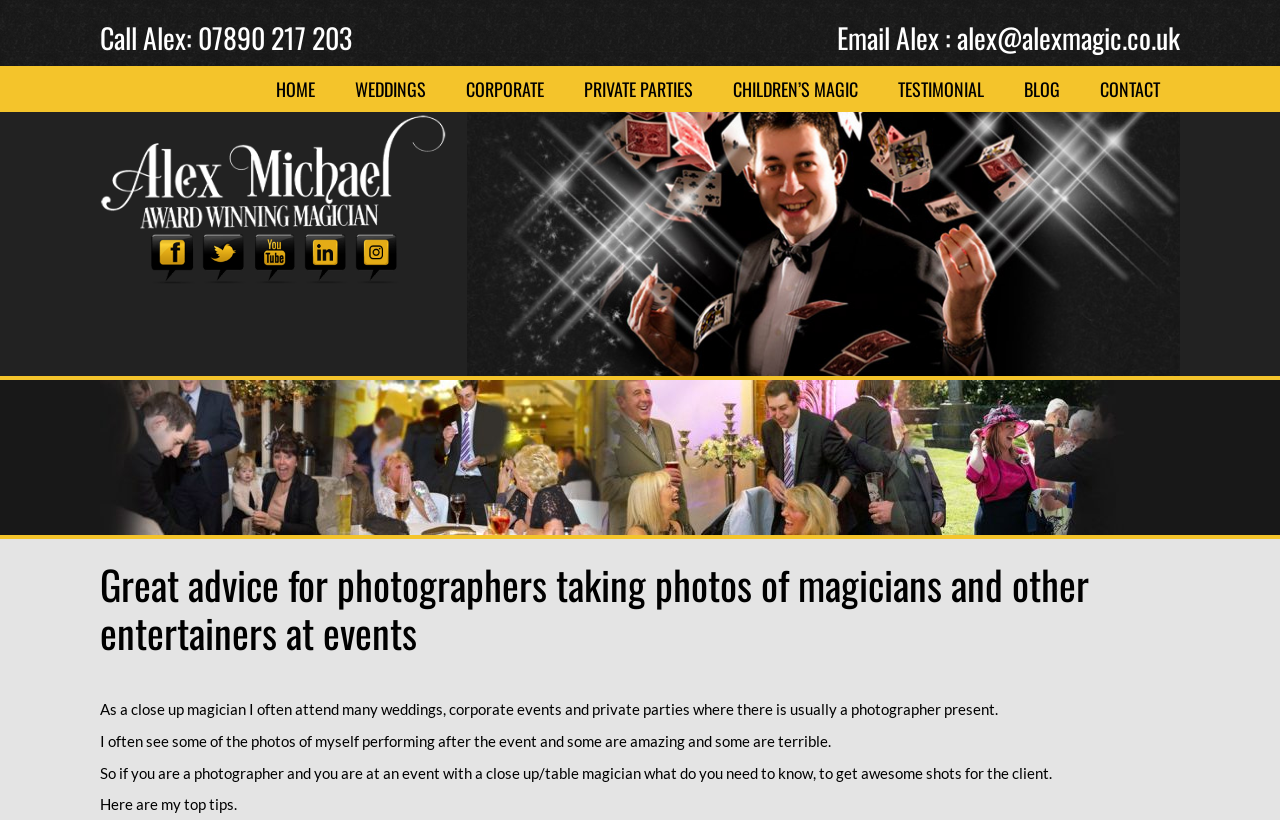Create an elaborate caption that covers all aspects of the webpage.

The webpage is about a close-up magician, Alex Magic, who shares advice for photographers taking photos of magicians and other entertainers at events. At the top of the page, there is a heading with the magician's contact information, including a phone number and email address. Below this, there is a navigation menu with links to different sections of the website, such as "HOME", "WEDDINGS", "CORPORATE", and "CONTACT".

On the left side of the page, there is a logo of Alex Magic, accompanied by links to his social media profiles, including Facebook, Twitter, YouTube, LinkedIn, and Instagram. Below this, there is a large image that takes up most of the width of the page, showcasing the magician's performance.

The main content of the page is a blog post or article, which starts with a heading that summarizes the topic. The text explains that as a close-up magician, the author often sees photos of himself performing at events, and some of them are amazing while others are terrible. The author then shares his top tips for photographers to get awesome shots of close-up magicians at events. The text is divided into several paragraphs, with a clear and concise writing style.

At the bottom of the page, there is a banner image that spans most of the width of the page, with a subtle background design. Overall, the webpage has a clean and organized layout, with a focus on the magician's performance and the advice he shares with photographers.